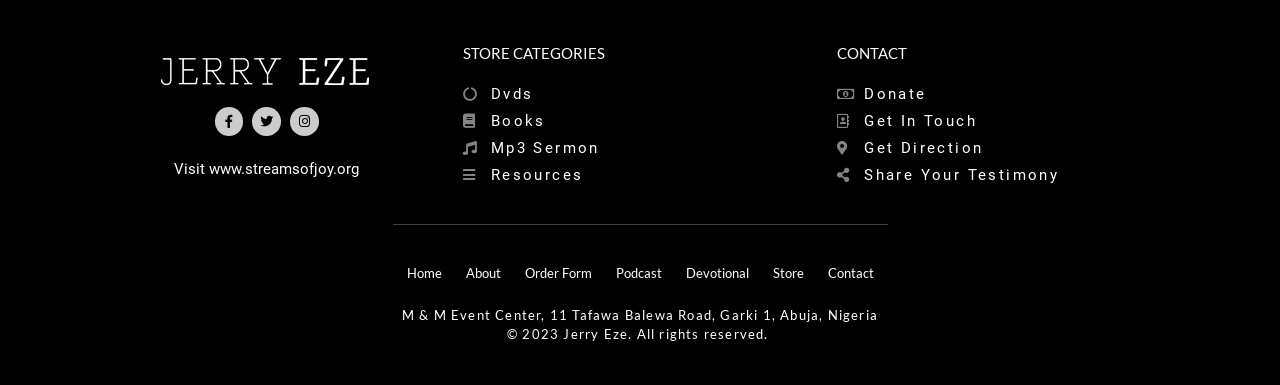Please find the bounding box coordinates of the element that you should click to achieve the following instruction: "Get in touch". The coordinates should be presented as four float numbers between 0 and 1: [left, top, right, bottom].

[0.654, 0.28, 0.93, 0.351]